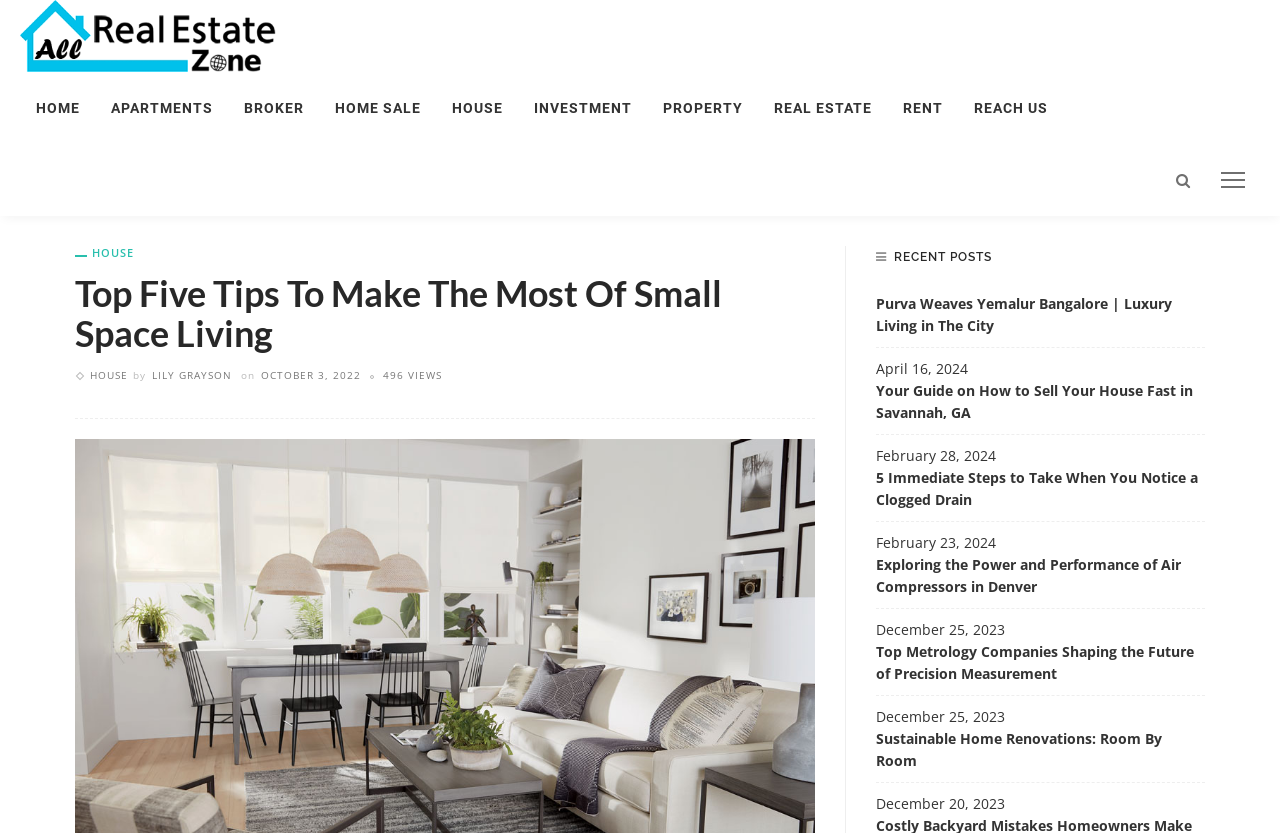Could you locate the bounding box coordinates for the section that should be clicked to accomplish this task: "Explore Protein Kinase A".

None